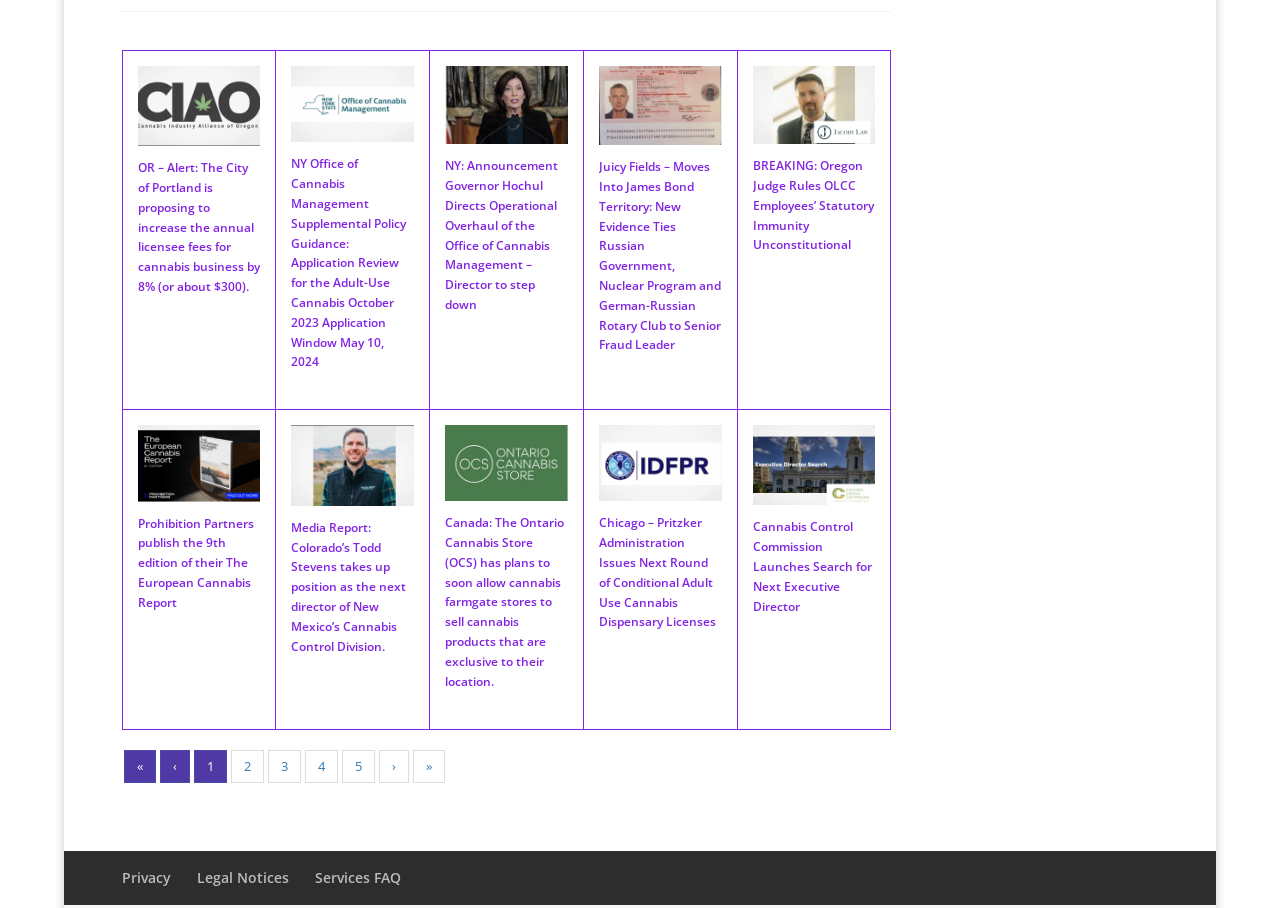Determine the bounding box coordinates for the clickable element required to fulfill the instruction: "Check the privacy policy". Provide the coordinates as four float numbers between 0 and 1, i.e., [left, top, right, bottom].

[0.095, 0.956, 0.133, 0.977]